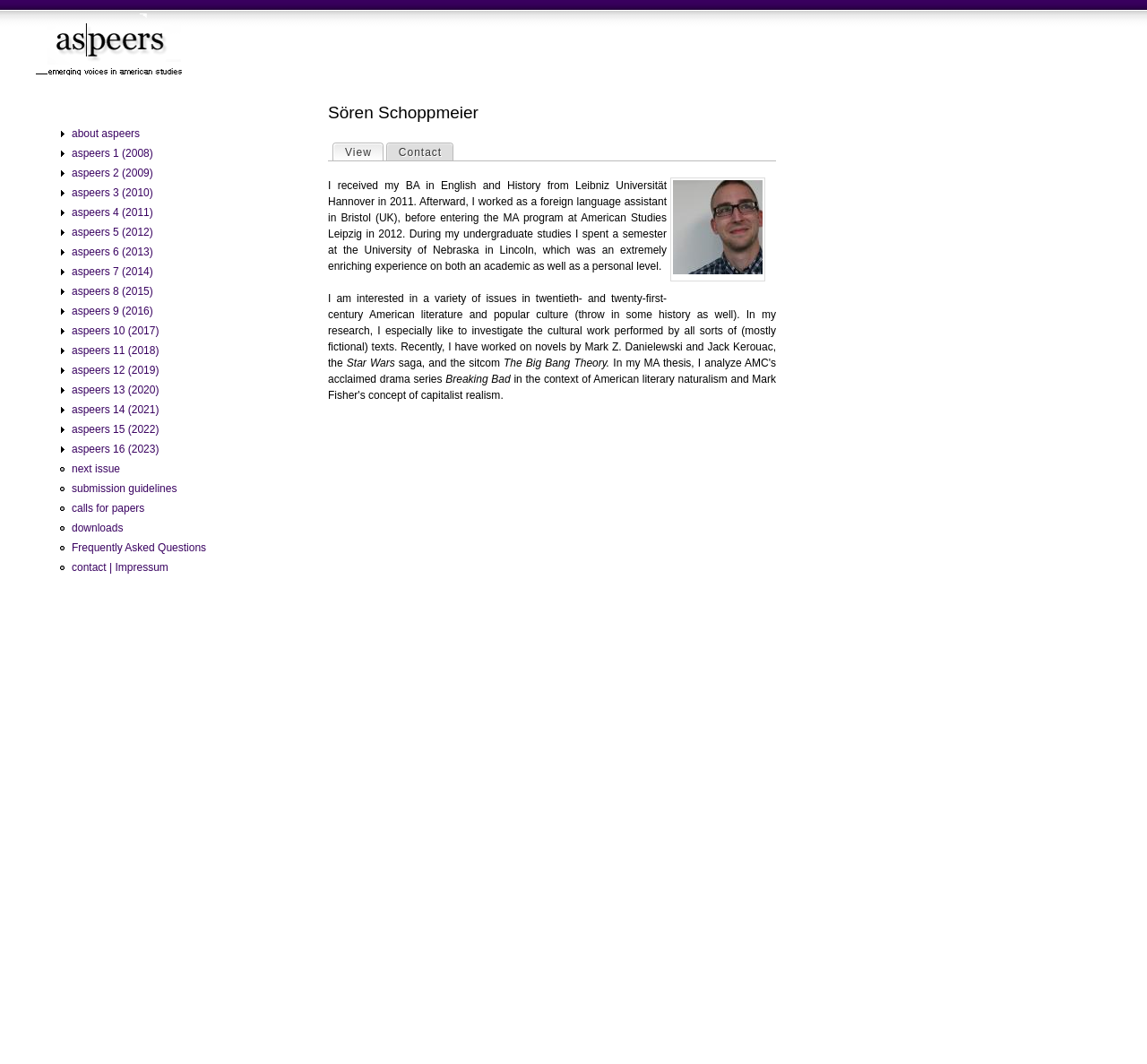Please determine the bounding box coordinates of the element's region to click for the following instruction: "Check submission guidelines".

[0.062, 0.453, 0.154, 0.465]